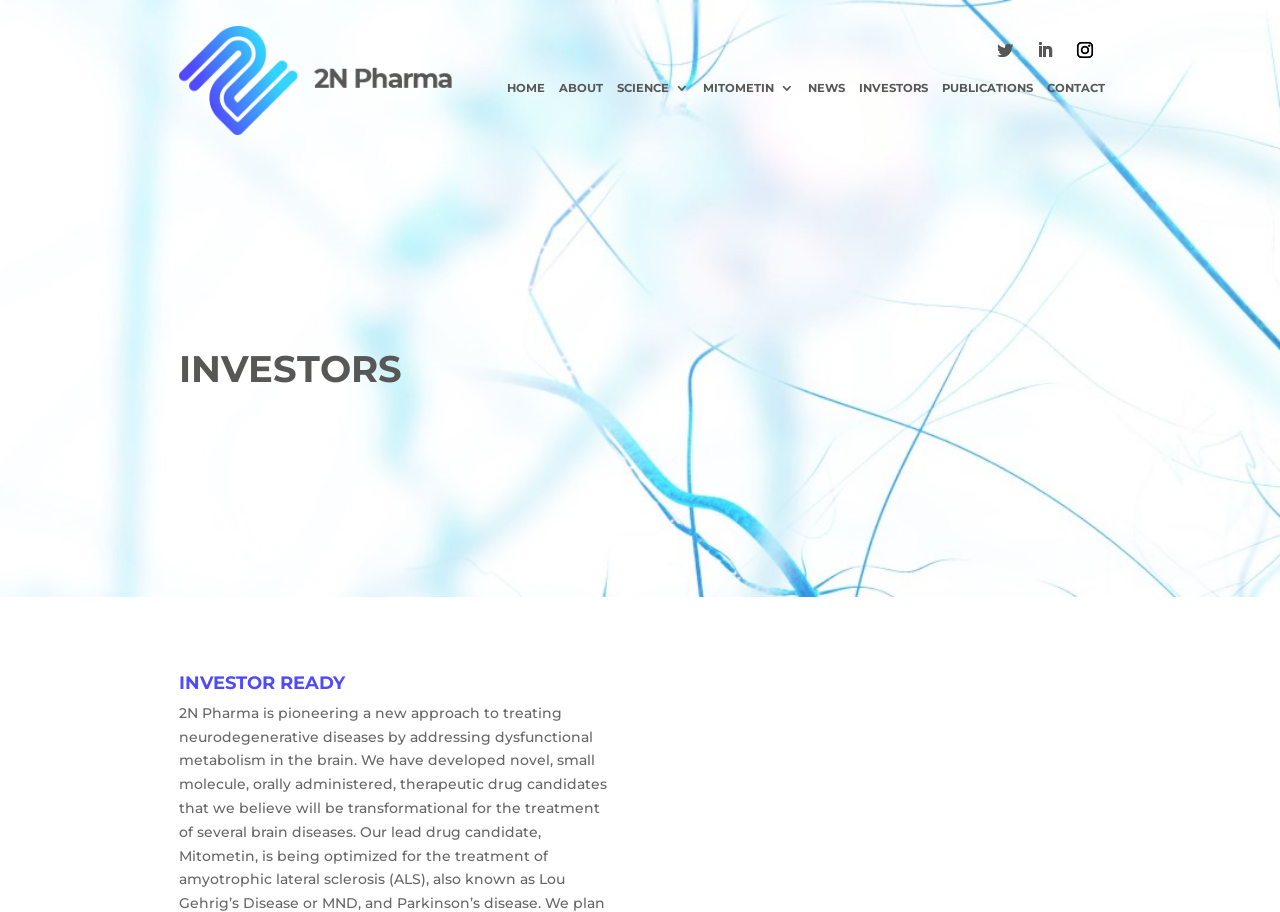What is the last menu item?
Provide an in-depth answer to the question, covering all aspects.

I examined the series of links with text content and found that the last one is 'CONTACT', which is likely to be the last menu item.